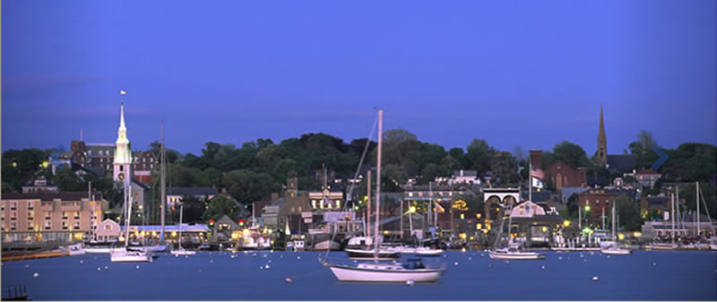Please give a concise answer to this question using a single word or phrase: 
What is the atmosphere of the coastal town?

Enchanting